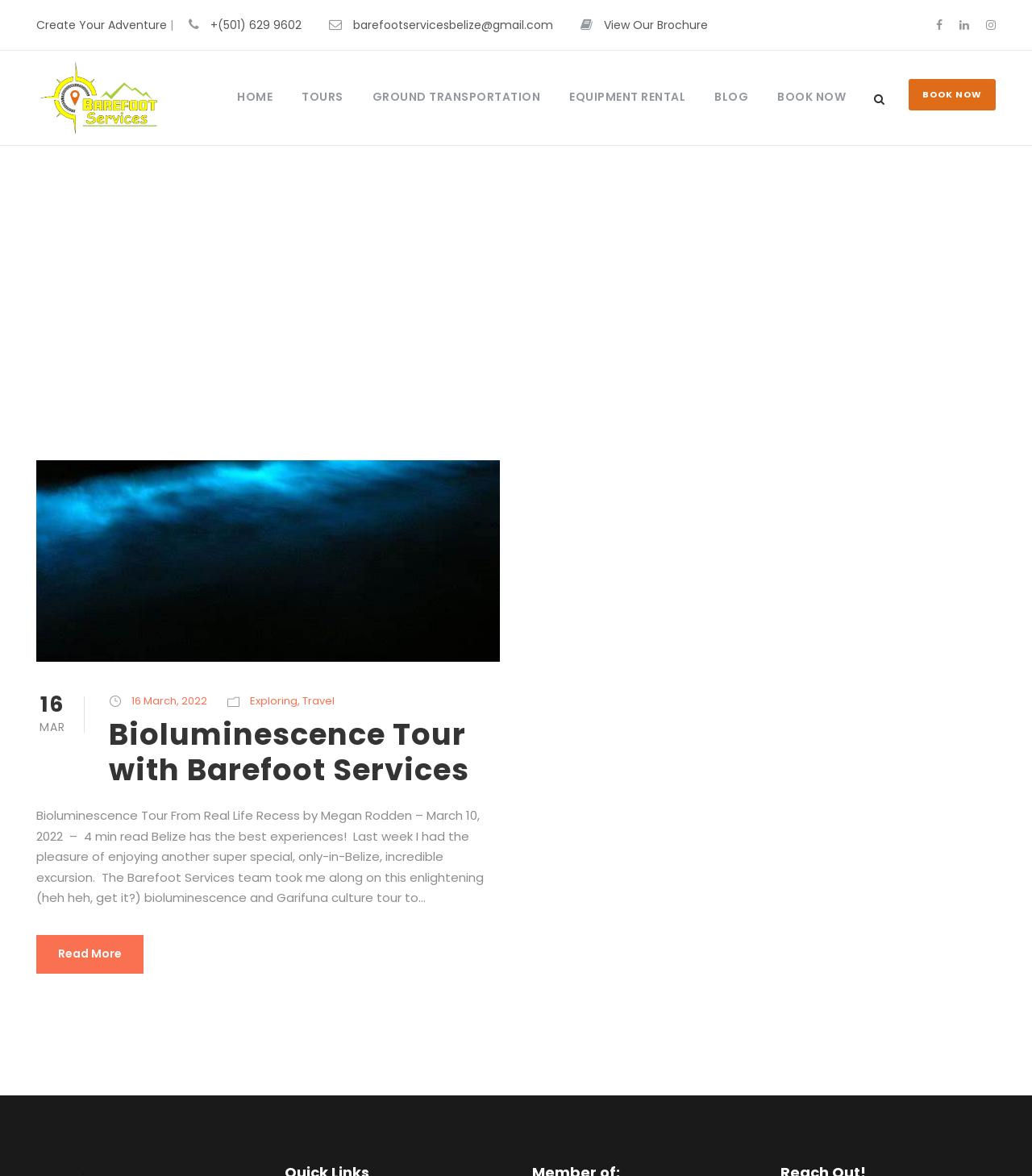Determine the bounding box coordinates for the area you should click to complete the following instruction: "Create Your Adventure".

[0.035, 0.014, 0.162, 0.028]